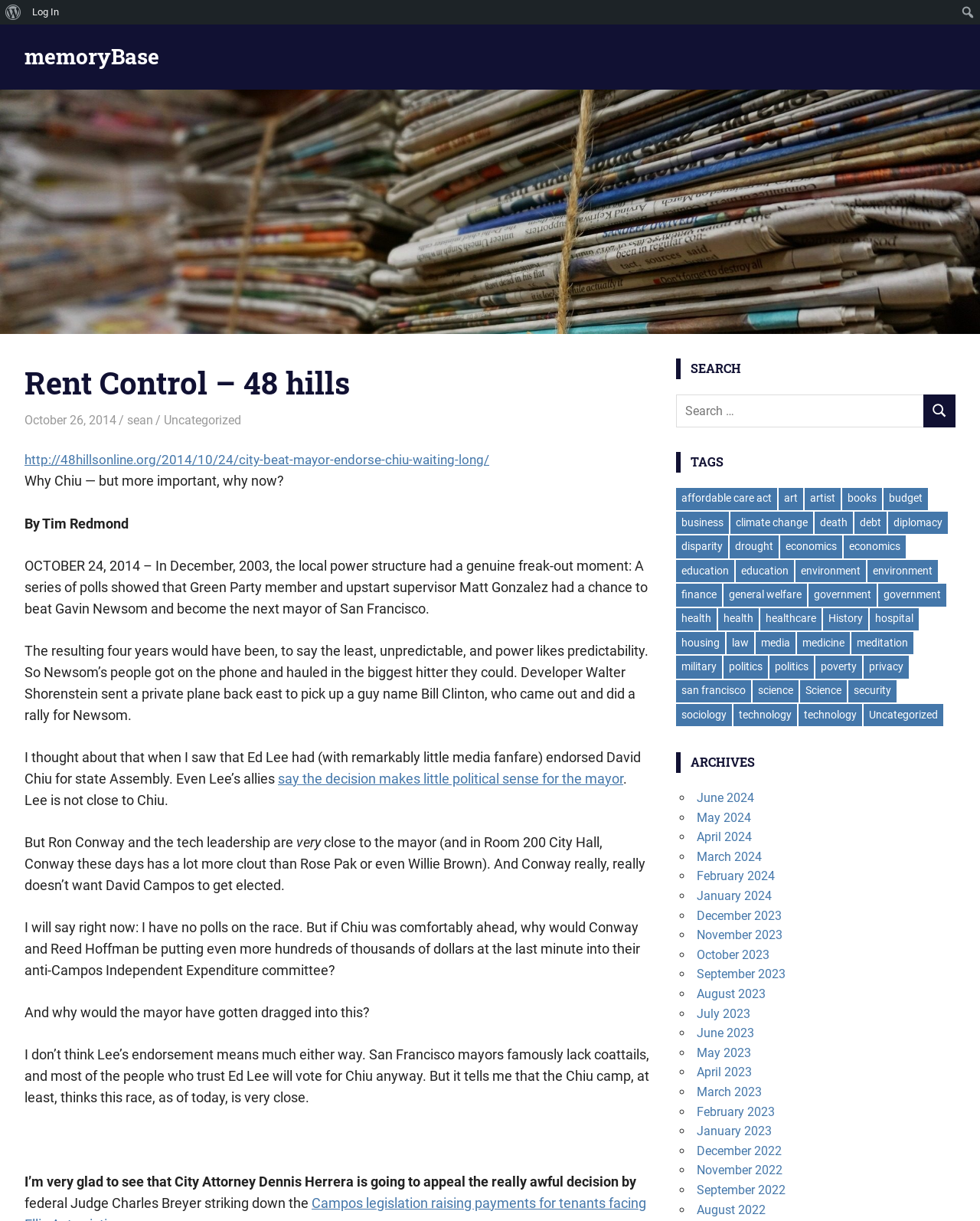Utilize the details in the image to give a detailed response to the question: What is the date of the article 'Why Chiu — but more important, why now?'

The answer can be found in the article section of the webpage, where the date 'October 24, 2014' is mentioned as the publication date of the article.